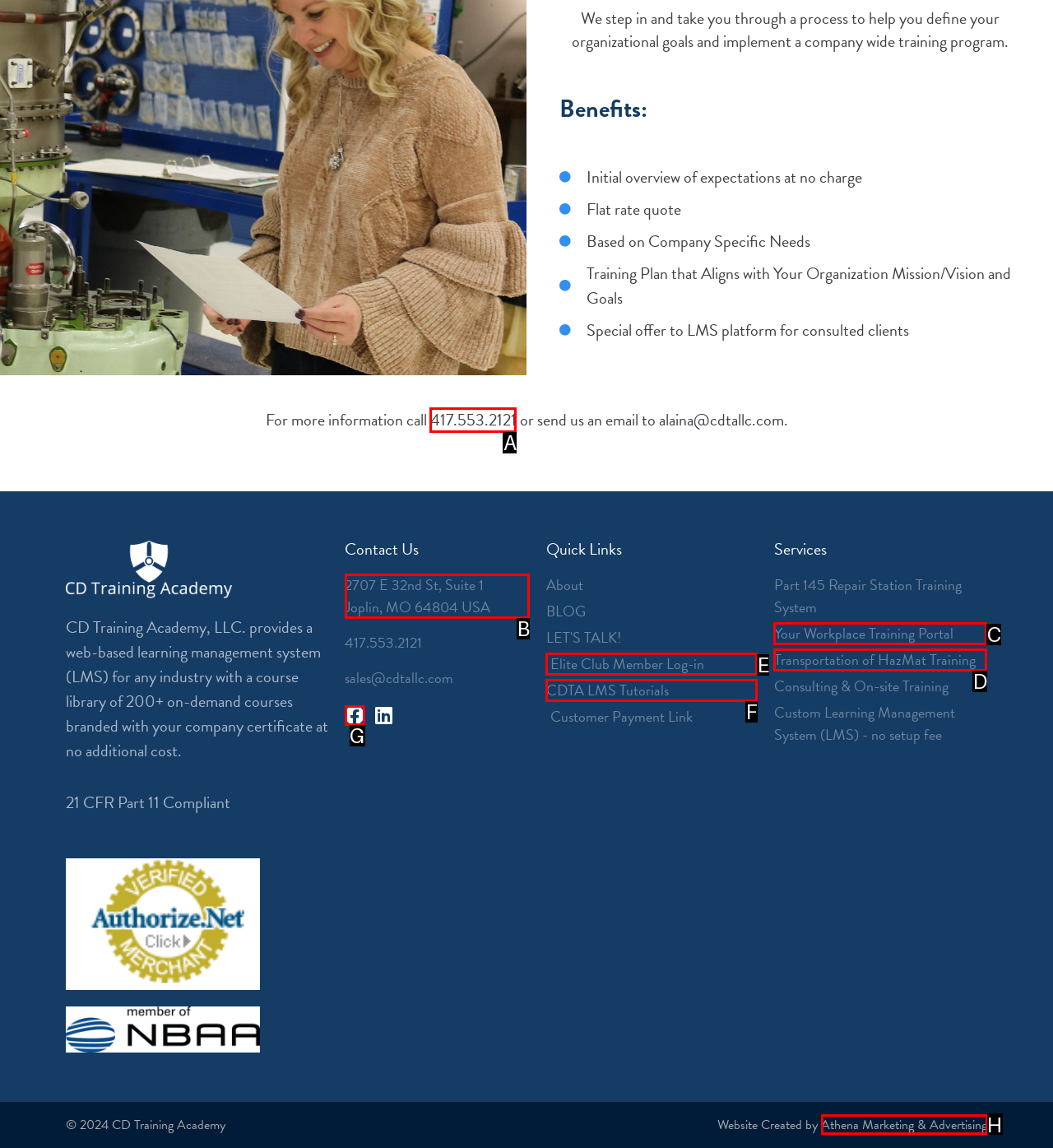Which HTML element matches the description: 417.553.2121 the best? Answer directly with the letter of the chosen option.

A